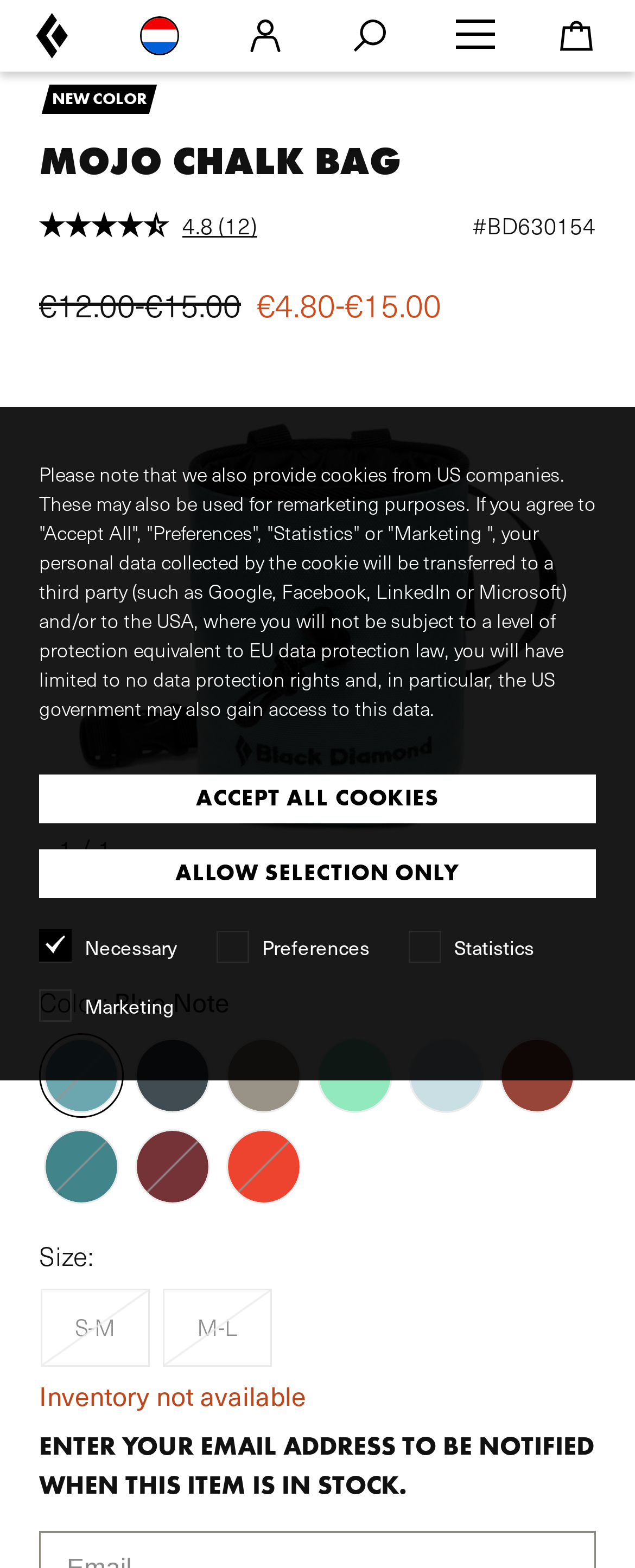What is the main title displayed on this webpage?

MOJO CHALK BAG